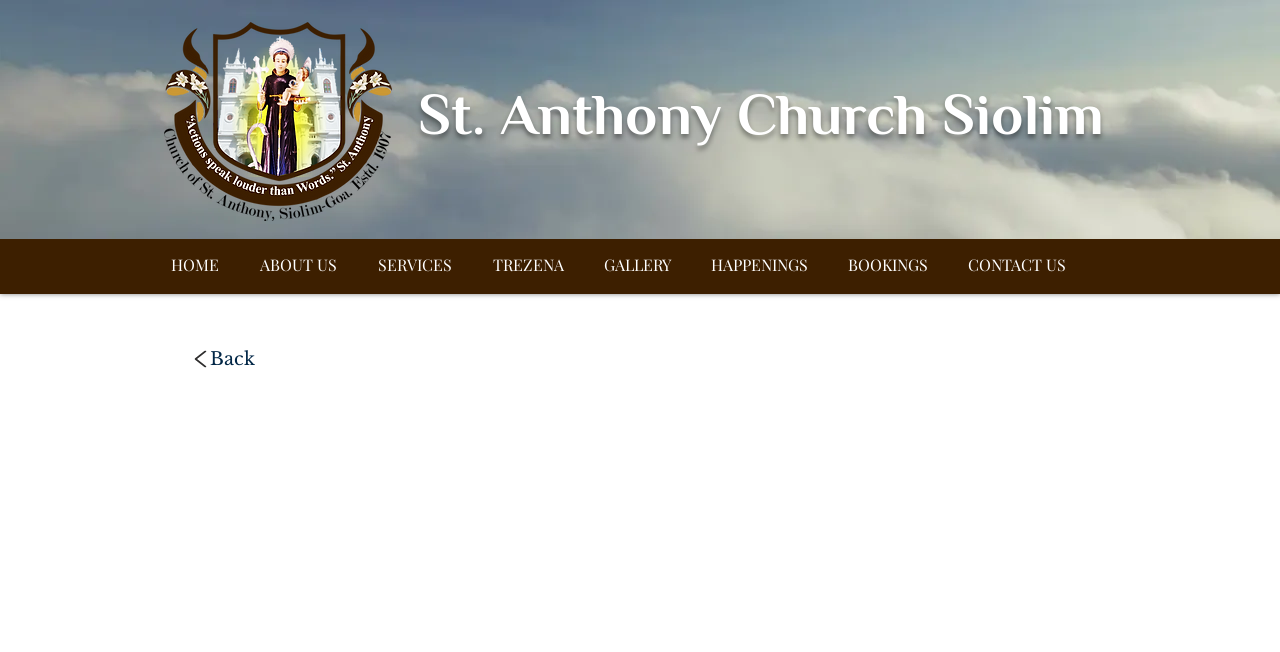What is the last navigation link?
Look at the image and provide a detailed response to the question.

I found the answer by looking at the last link element under the navigation element with the text 'Site'. The last link is 'CONTACT US'.